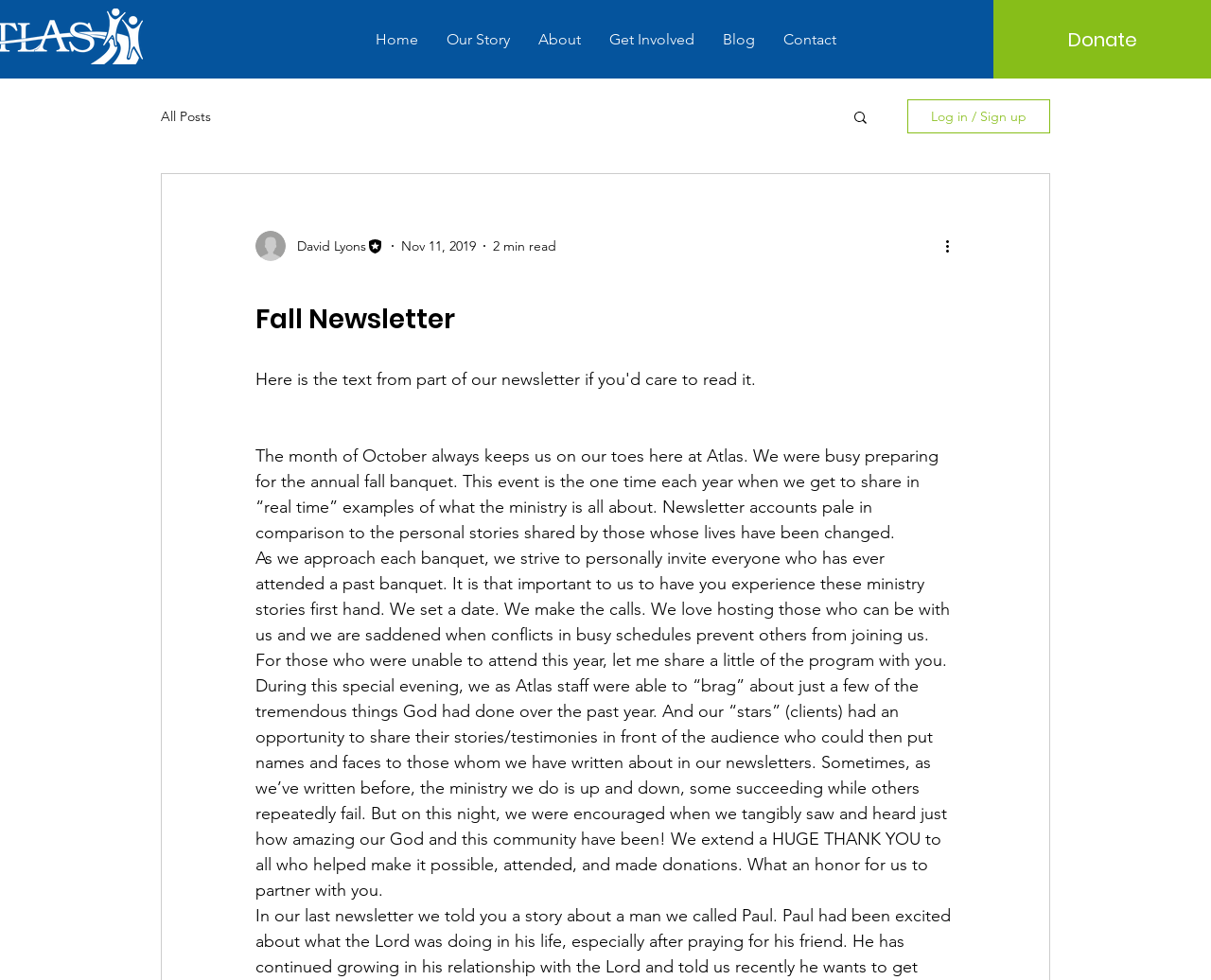Please analyze the image and give a detailed answer to the question:
Who is the editor of the newsletter?

The editor's name can be found in the generic element with the text 'David Lyons' and 'Editor' next to a writer's picture.